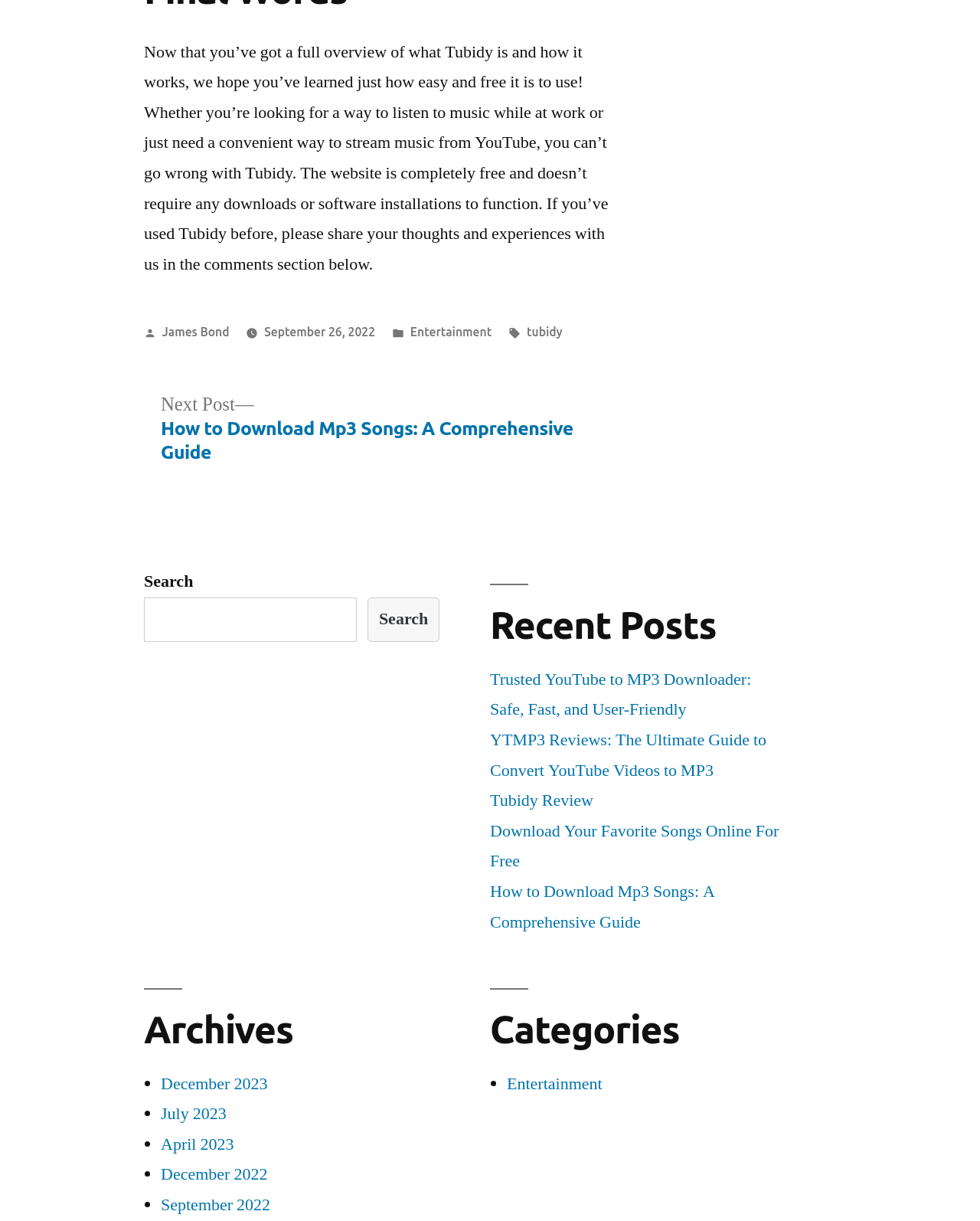Answer the question in one word or a short phrase:
What is the category of the current article?

Entertainment